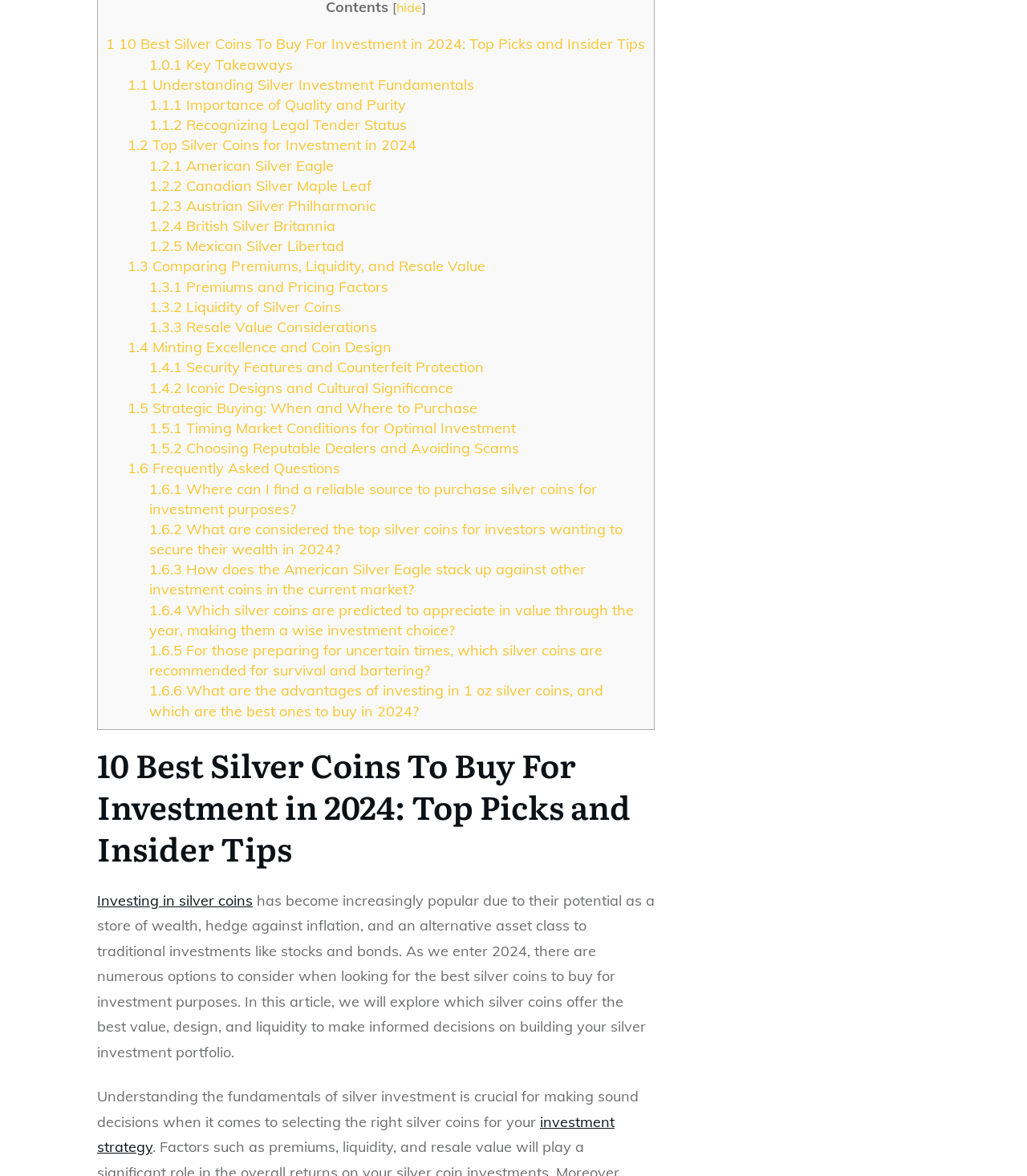Identify the bounding box coordinates of the element that should be clicked to fulfill this task: "Learn about 'American Silver Eagle'". The coordinates should be provided as four float numbers between 0 and 1, i.e., [left, top, right, bottom].

[0.145, 0.133, 0.325, 0.148]